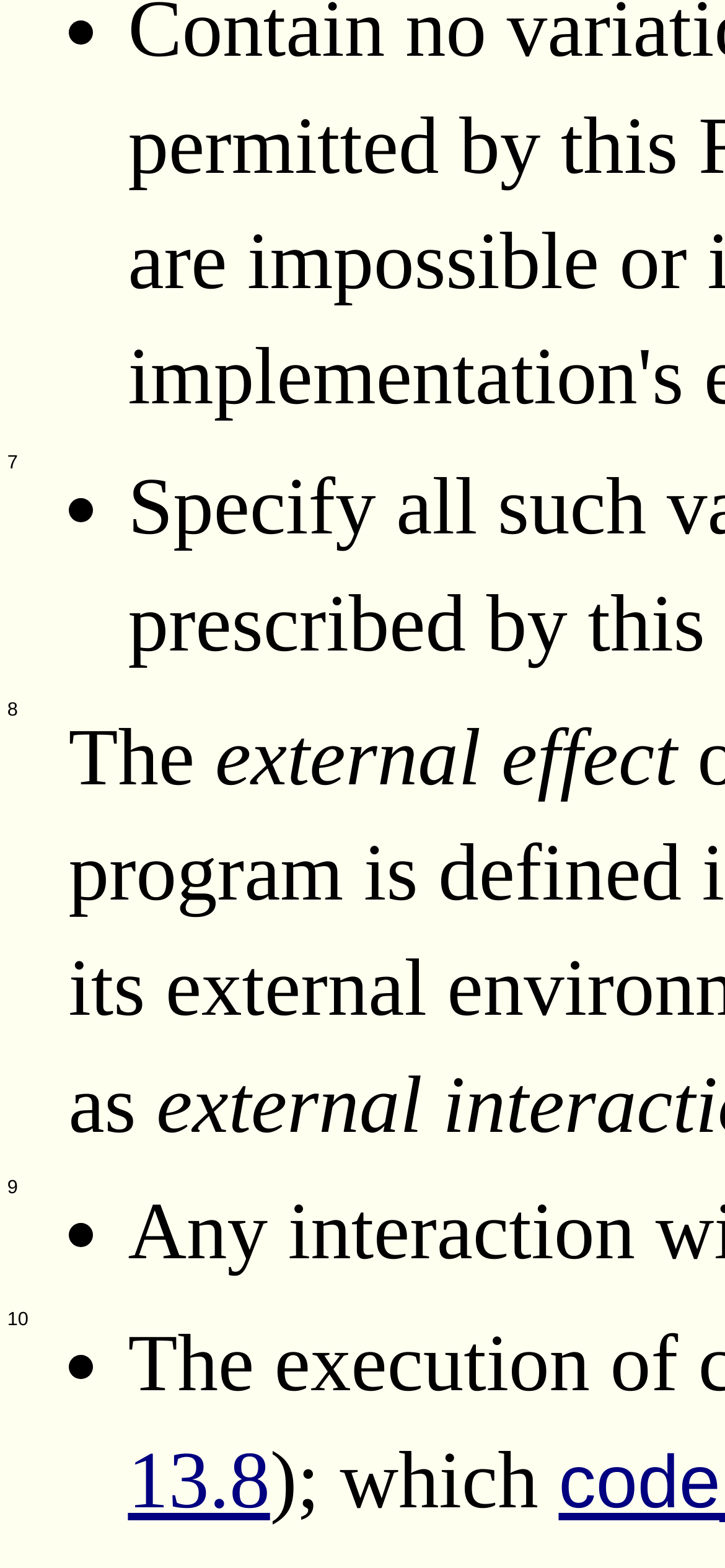Identify and provide the bounding box coordinates of the UI element described: "14". The coordinates should be formatted as [left, top, right, bottom], with each number being a float between 0 and 1.

[0.01, 0.932, 0.039, 0.945]